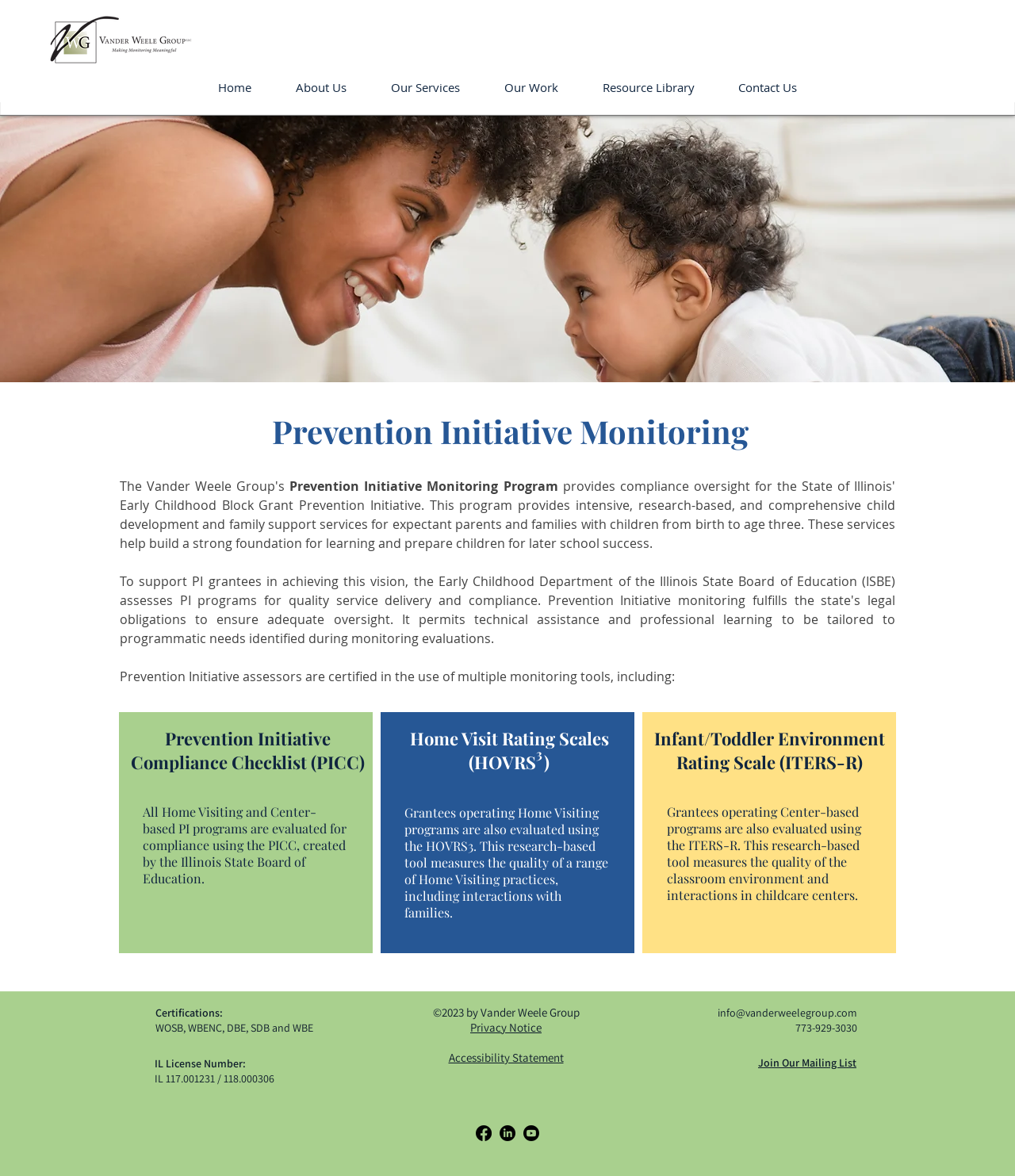What is the name of the organization?
Answer with a single word or phrase by referring to the visual content.

Vander Weele Group